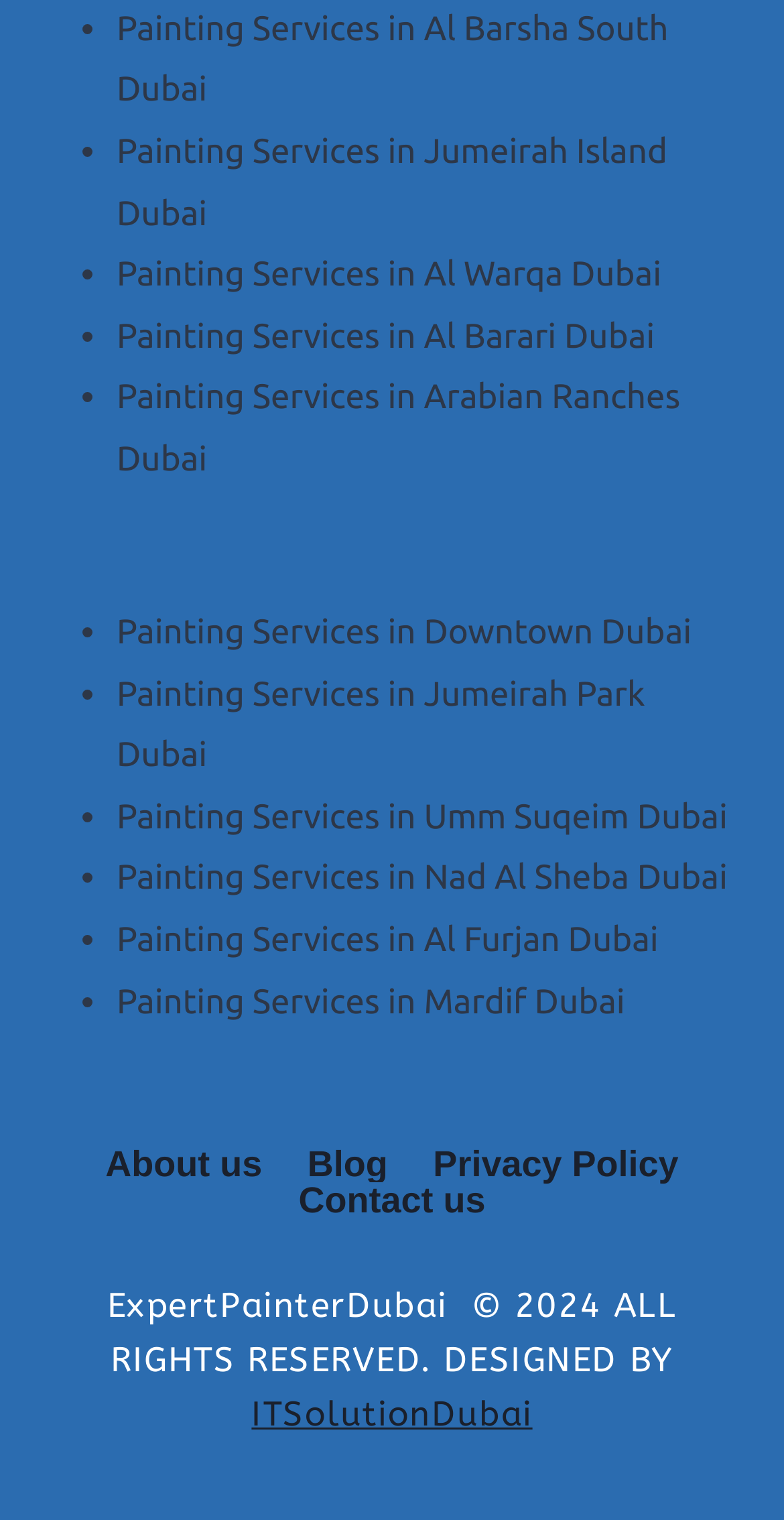Provide the bounding box coordinates of the UI element this sentence describes: "About us".

[0.106, 0.754, 0.363, 0.777]